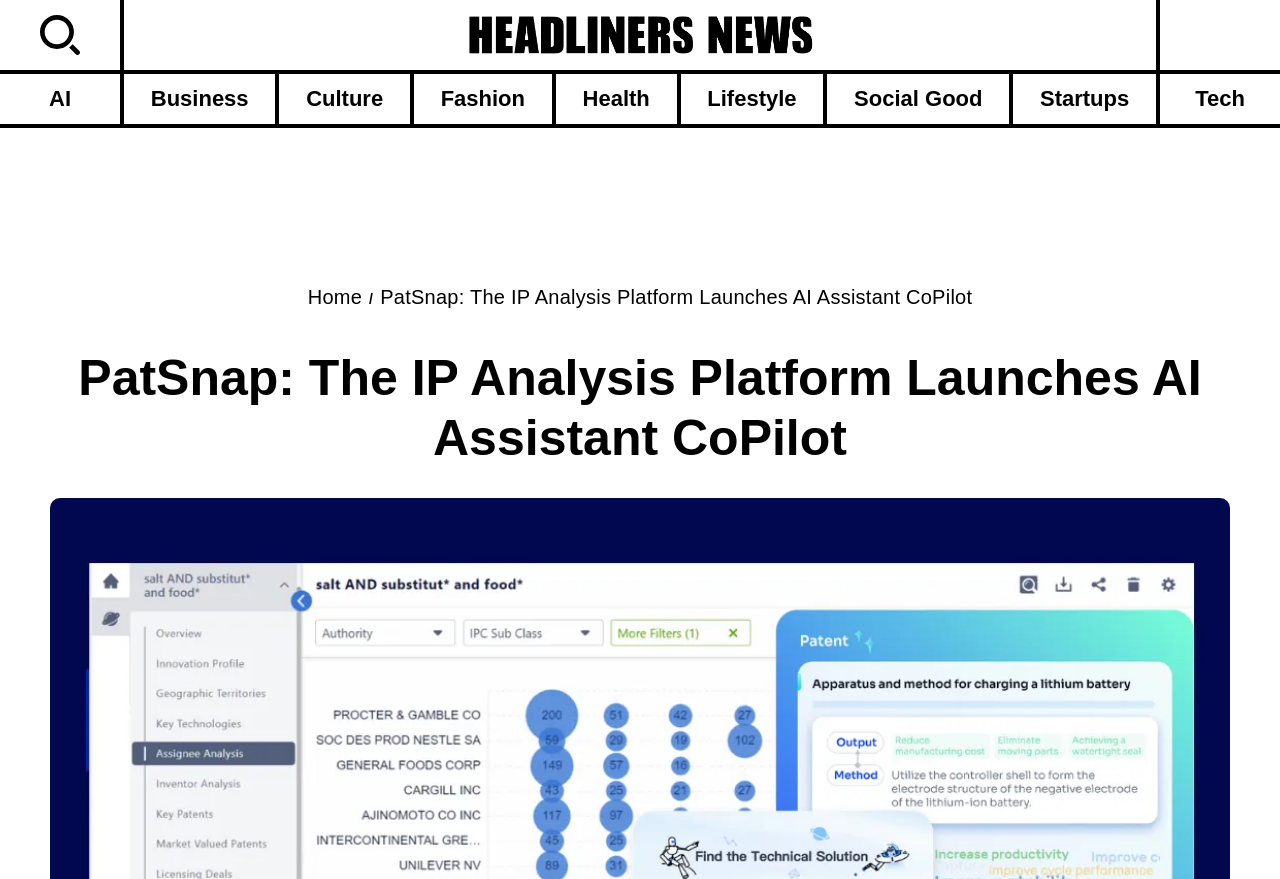Is there a navigation menu?
Look at the screenshot and respond with a single word or phrase.

Yes